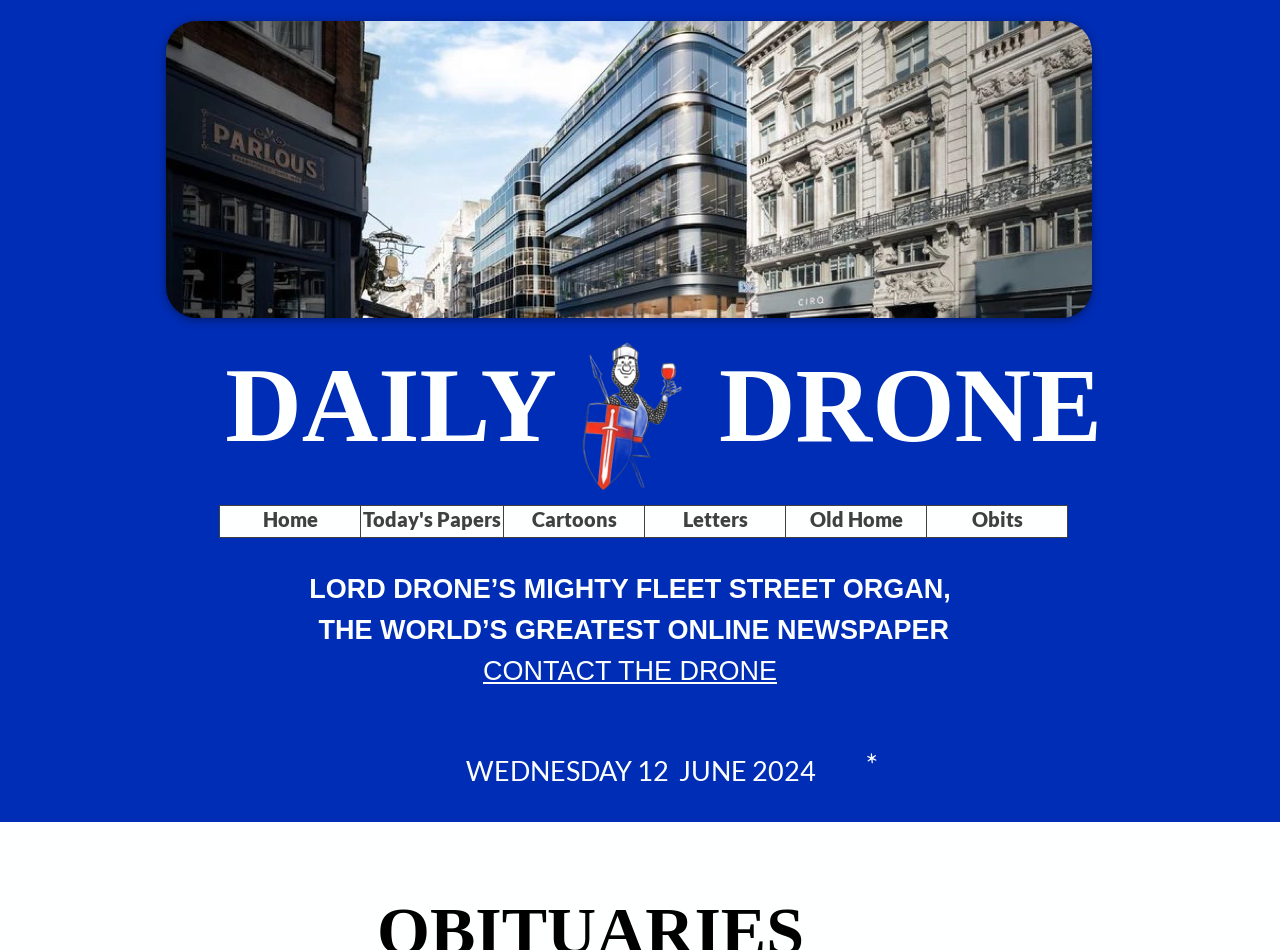What is the position of the image relative to the 'DAILY' text?
Give a one-word or short phrase answer based on the image.

To the left